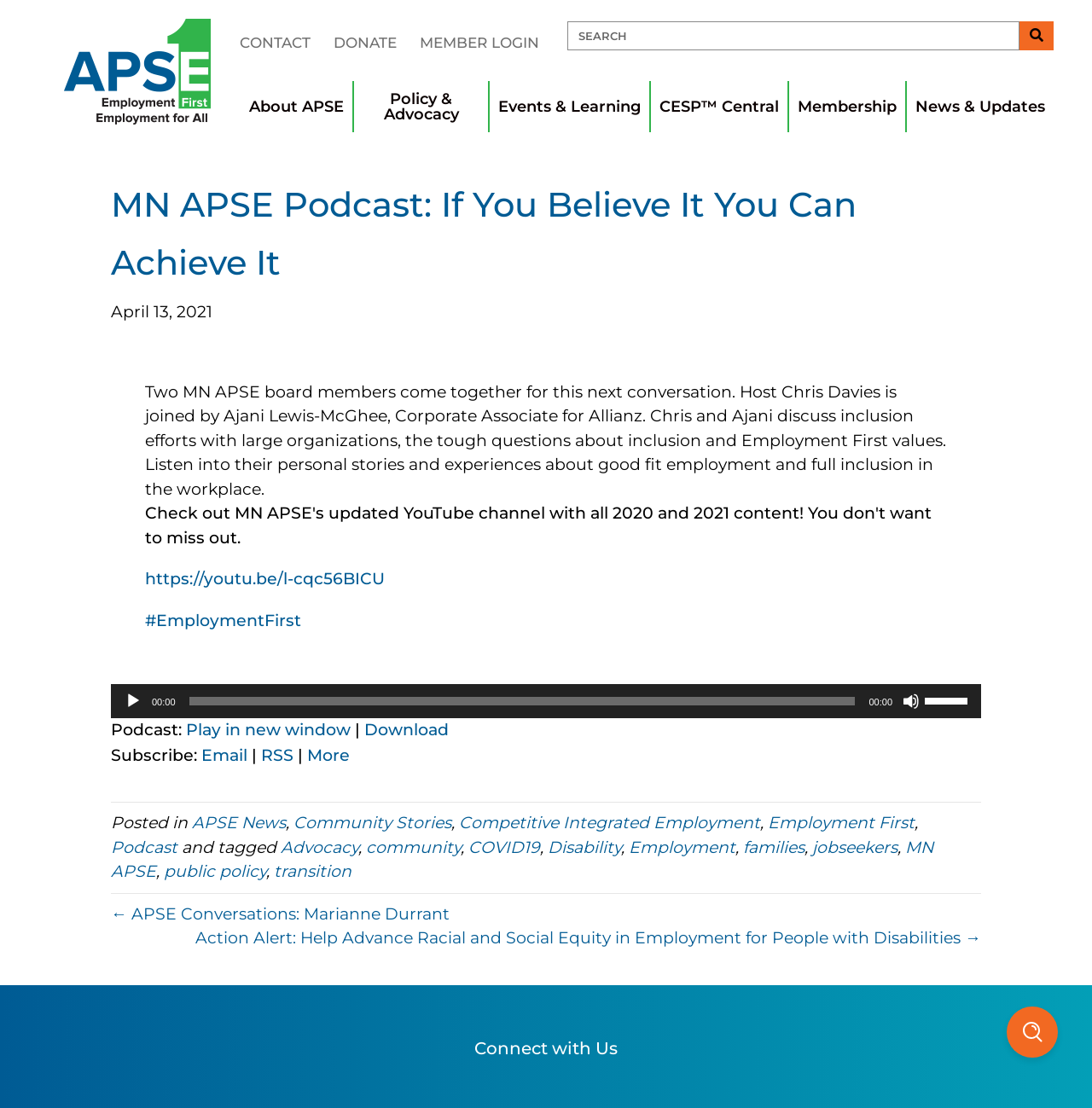Find the headline of the webpage and generate its text content.

MN APSE Podcast: If You Believe It You Can Achieve It